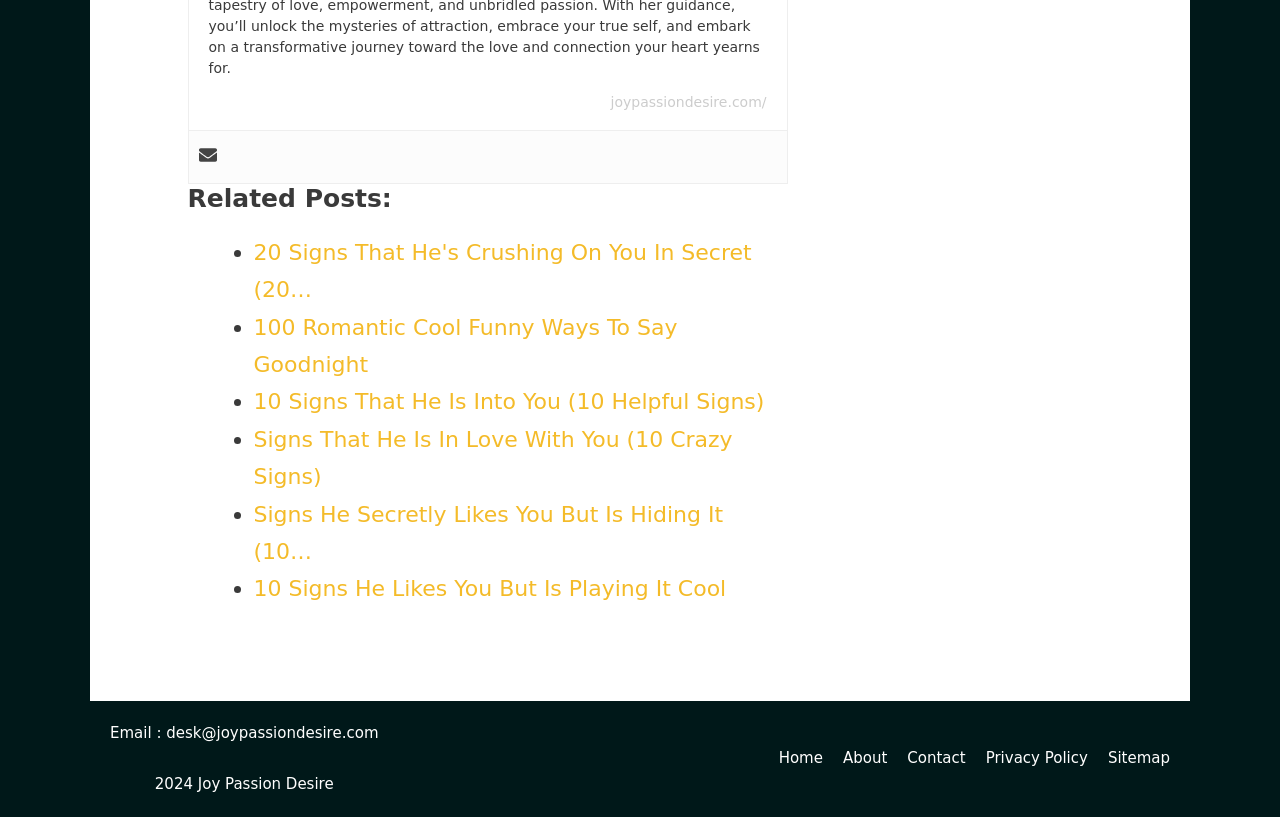From the details in the image, provide a thorough response to the question: What is the email address provided?

I found the email address next to the 'Email :' StaticText. The email address is 'desk@joypassiondesire.com'.